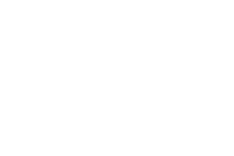What is the image likely used for?
Based on the visual, give a brief answer using one word or a short phrase.

As an icon or illustrative element